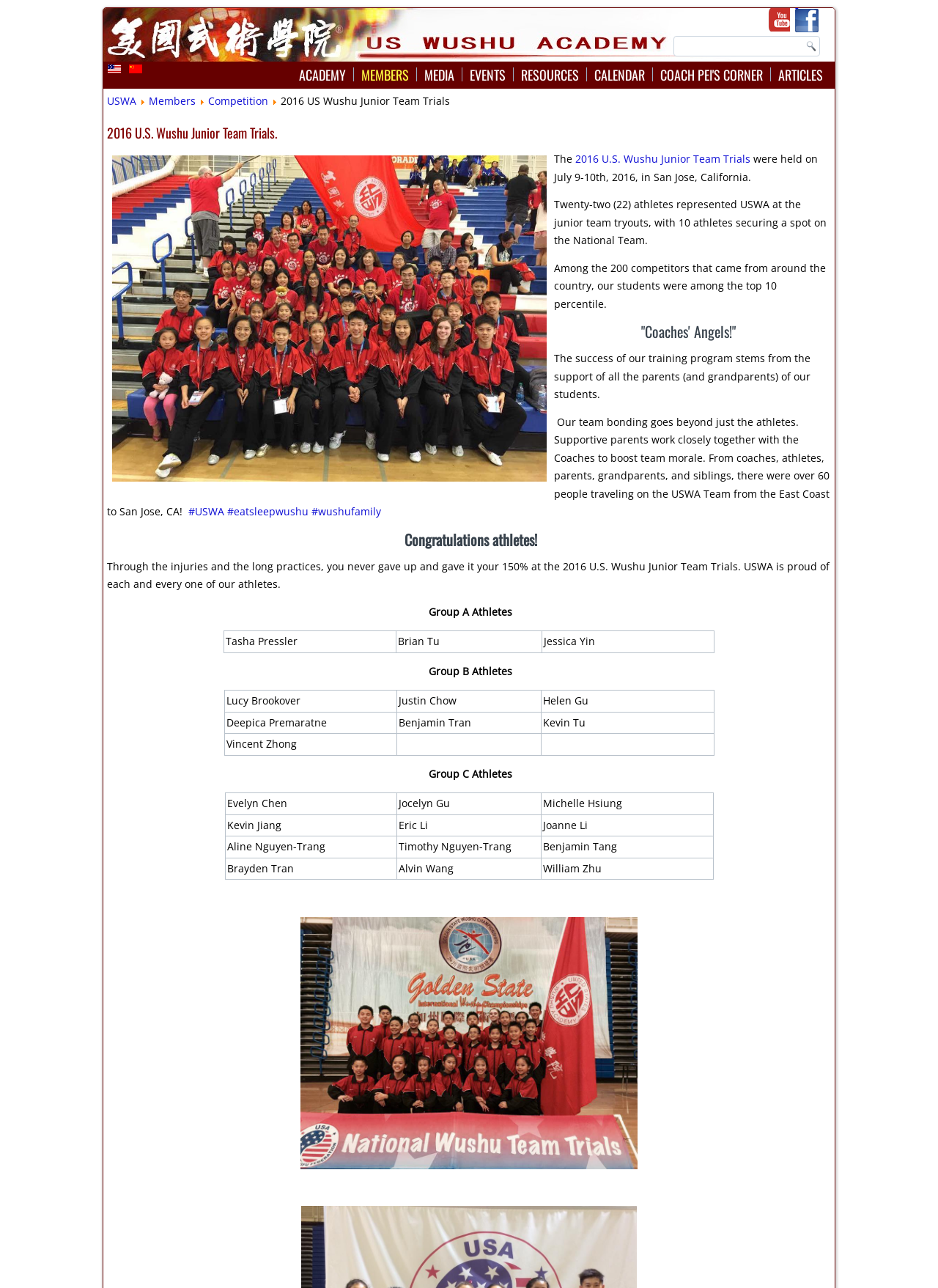Determine the bounding box coordinates for the element that should be clicked to follow this instruction: "Click on ACADEMY". The coordinates should be given as four float numbers between 0 and 1, in the format [left, top, right, bottom].

[0.312, 0.049, 0.376, 0.068]